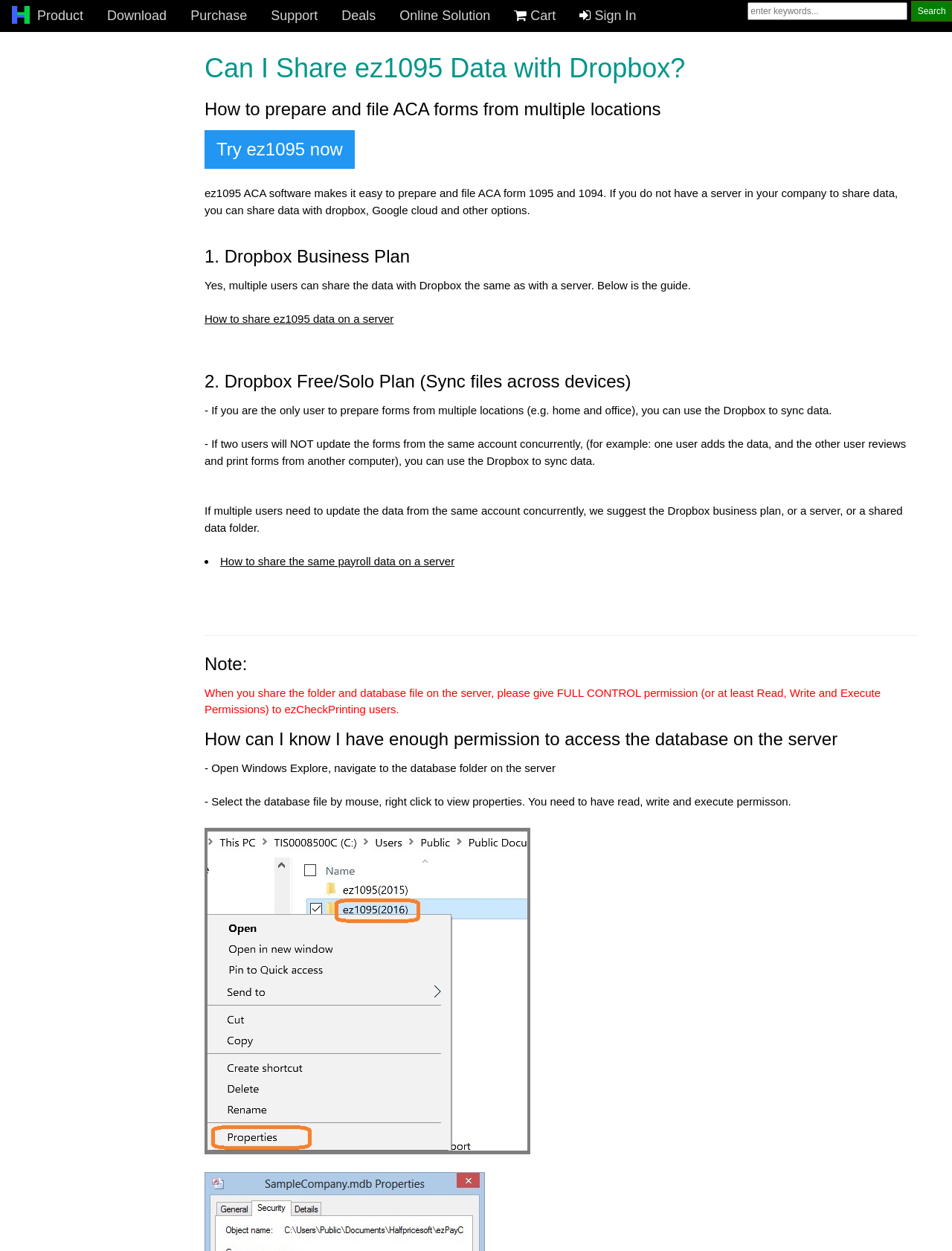What is required to access the database on the server?
Refer to the image and provide a one-word or short phrase answer.

Full control permission